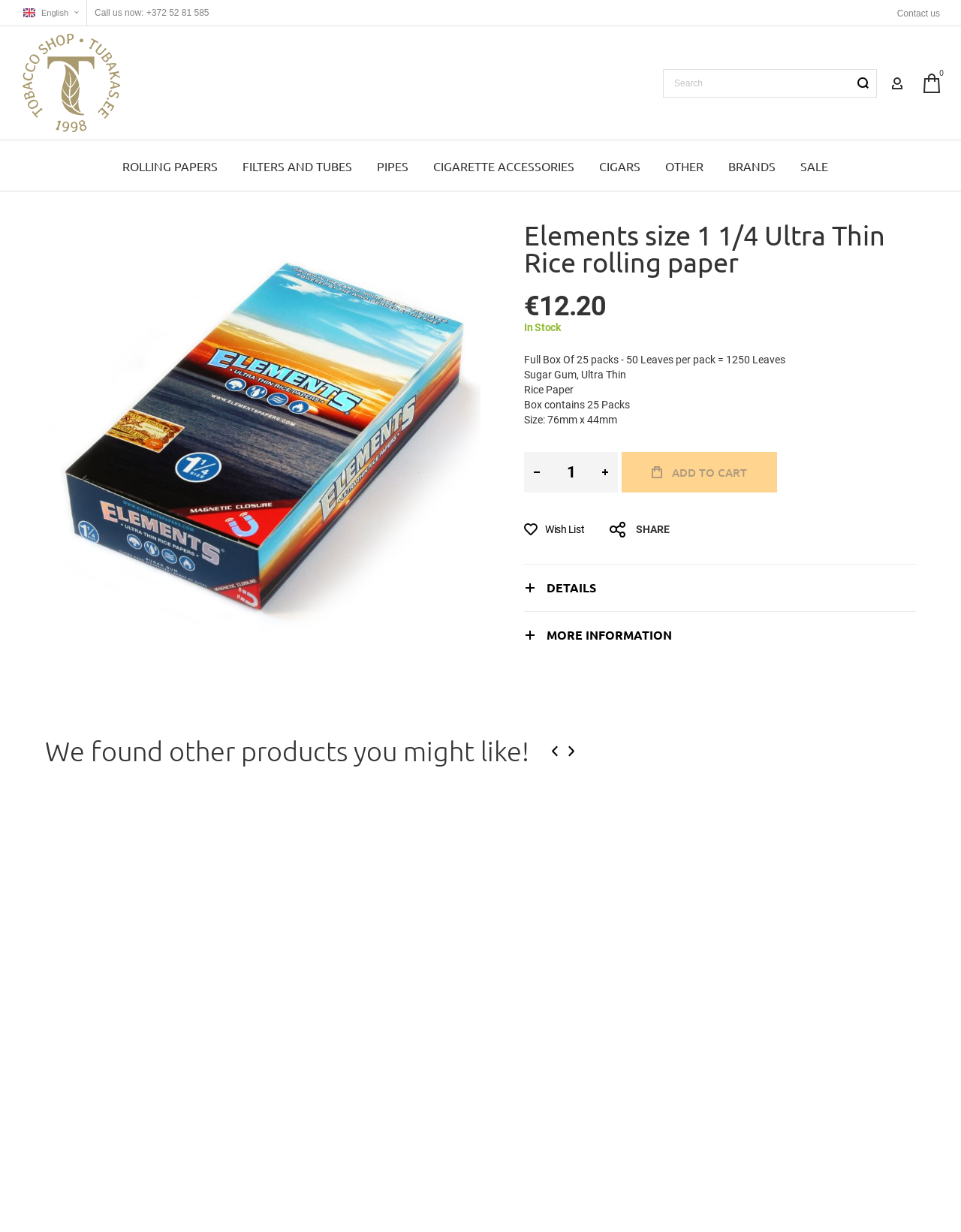Pinpoint the bounding box coordinates of the area that should be clicked to complete the following instruction: "Contact us". The coordinates must be given as four float numbers between 0 and 1, i.e., [left, top, right, bottom].

[0.929, 0.005, 0.983, 0.017]